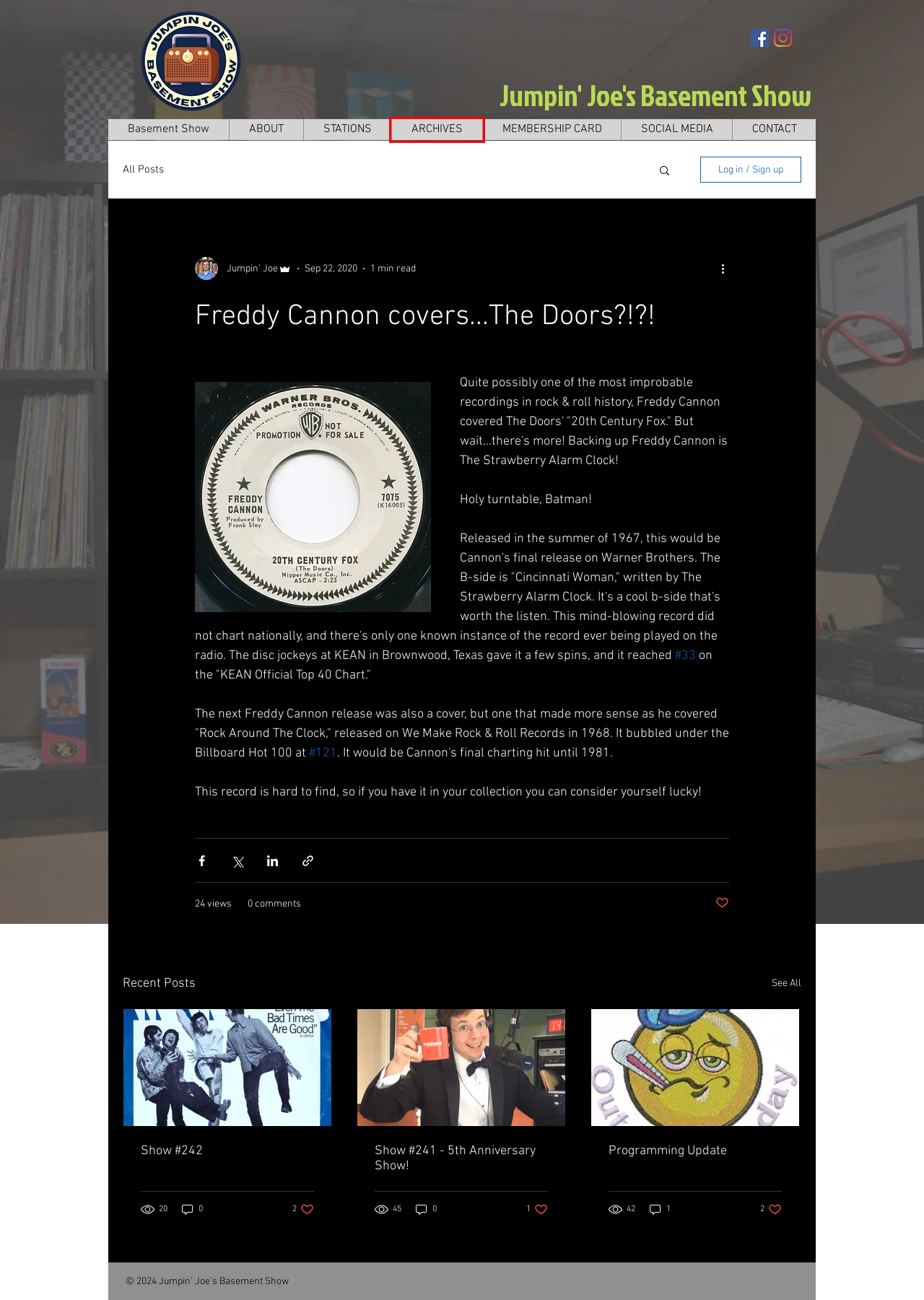You have a screenshot of a webpage with a red bounding box around an element. Choose the best matching webpage description that would appear after clicking the highlighted element. Here are the candidates:
A. SOCIAL MEDIA | Basementradioshow
B. ABOUT | Basementradioshow
C. MEMBERSHIP CARD | Basementradioshow
D. Basement Show | Basementradioshow
E. STATIONS | Basementradioshow
F. Programming Update
G. Show #241 - 5th Anniversary Show!
H. ARCHIVES | Basementradioshow

H